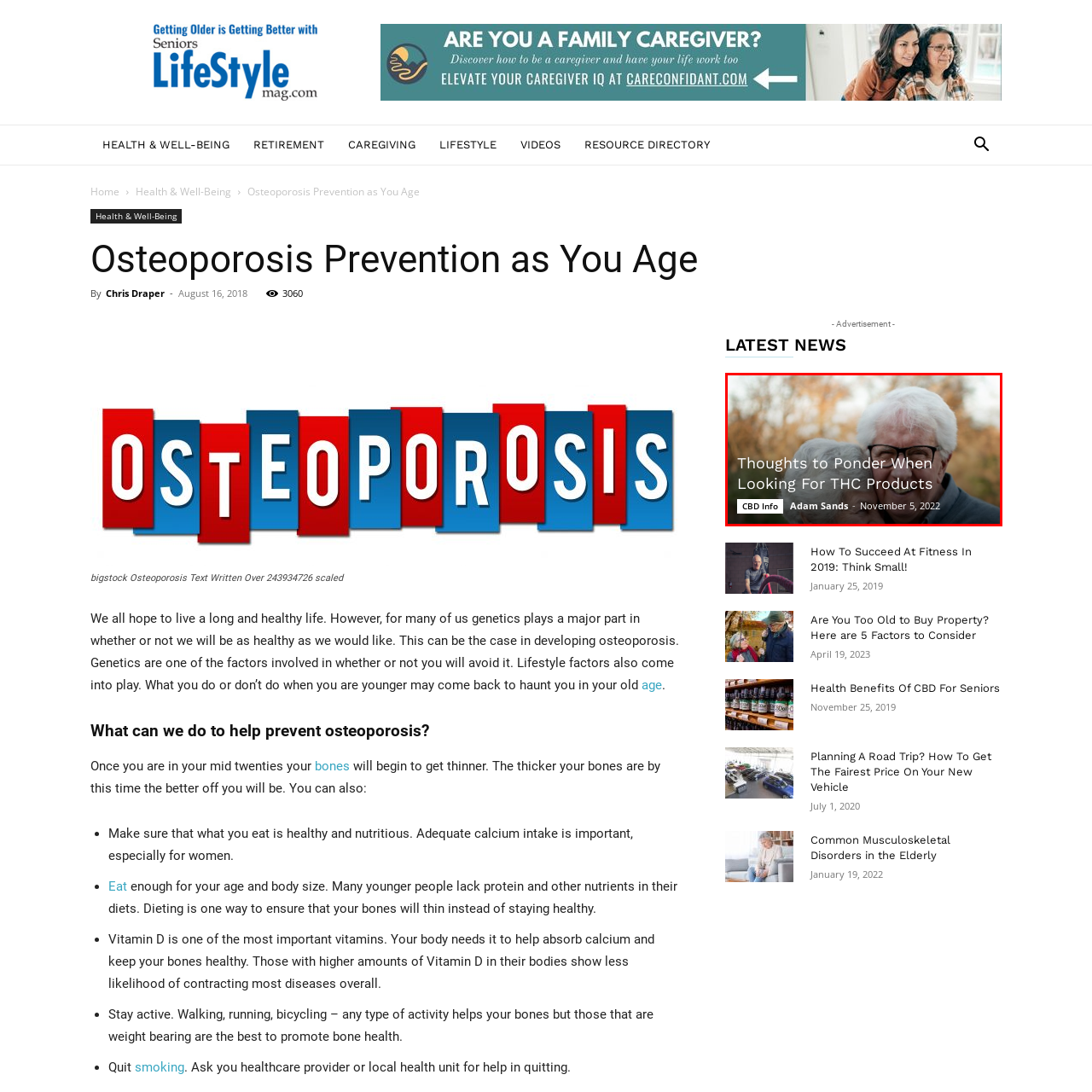When was the article published?
Look closely at the image within the red bounding box and respond to the question with one word or a brief phrase.

November 5, 2022